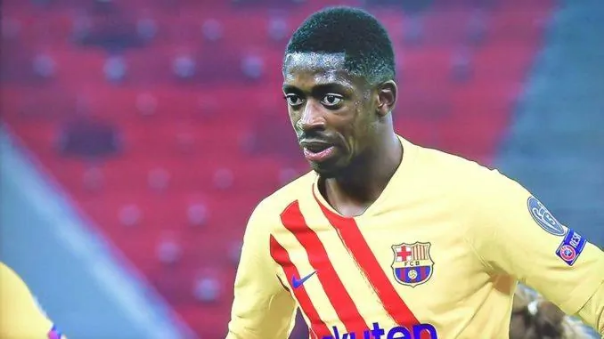Respond to the following query with just one word or a short phrase: 
What is the dominant color of FC Barcelona's away kit?

Yellow